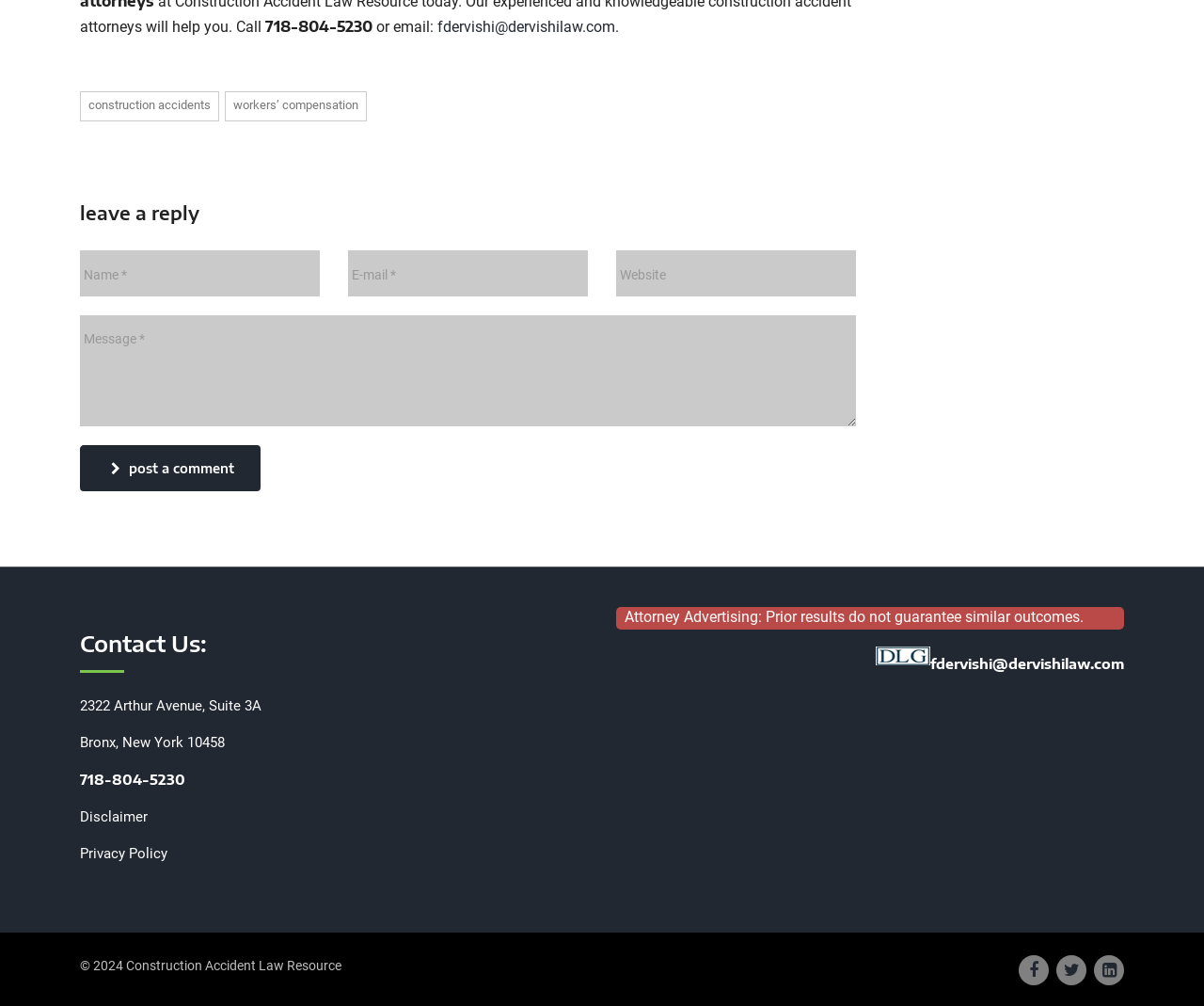Can you show the bounding box coordinates of the region to click on to complete the task described in the instruction: "visit the 'construction accidents' page"?

[0.066, 0.091, 0.182, 0.12]